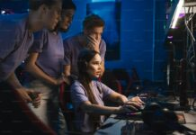How many people are in the gaming environment?
Refer to the image and provide a concise answer in one word or phrase.

Four